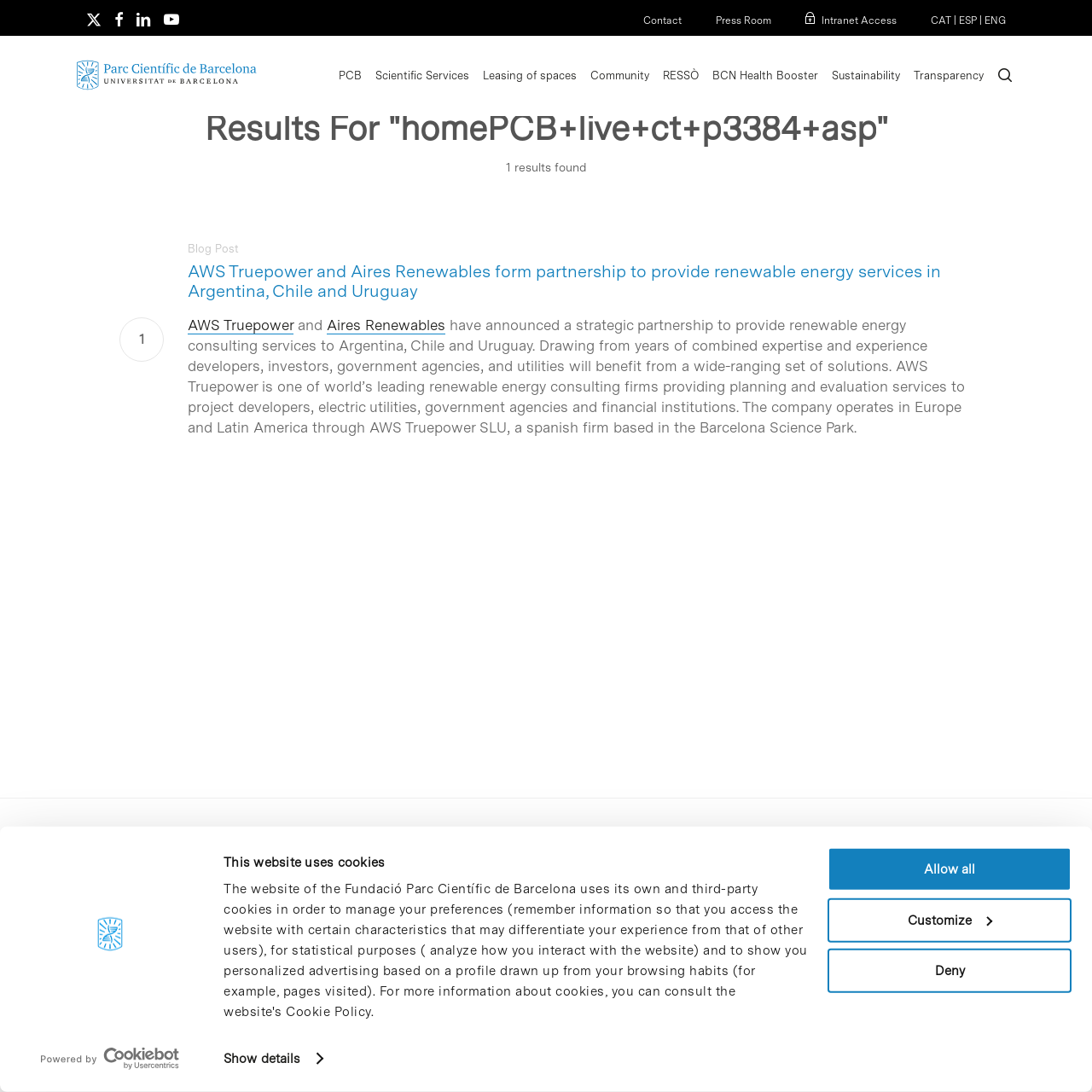From the given element description: "BCN Health Booster", find the bounding box for the UI element. Provide the coordinates as four float numbers between 0 and 1, in the order [left, top, right, bottom].

[0.652, 0.063, 0.749, 0.074]